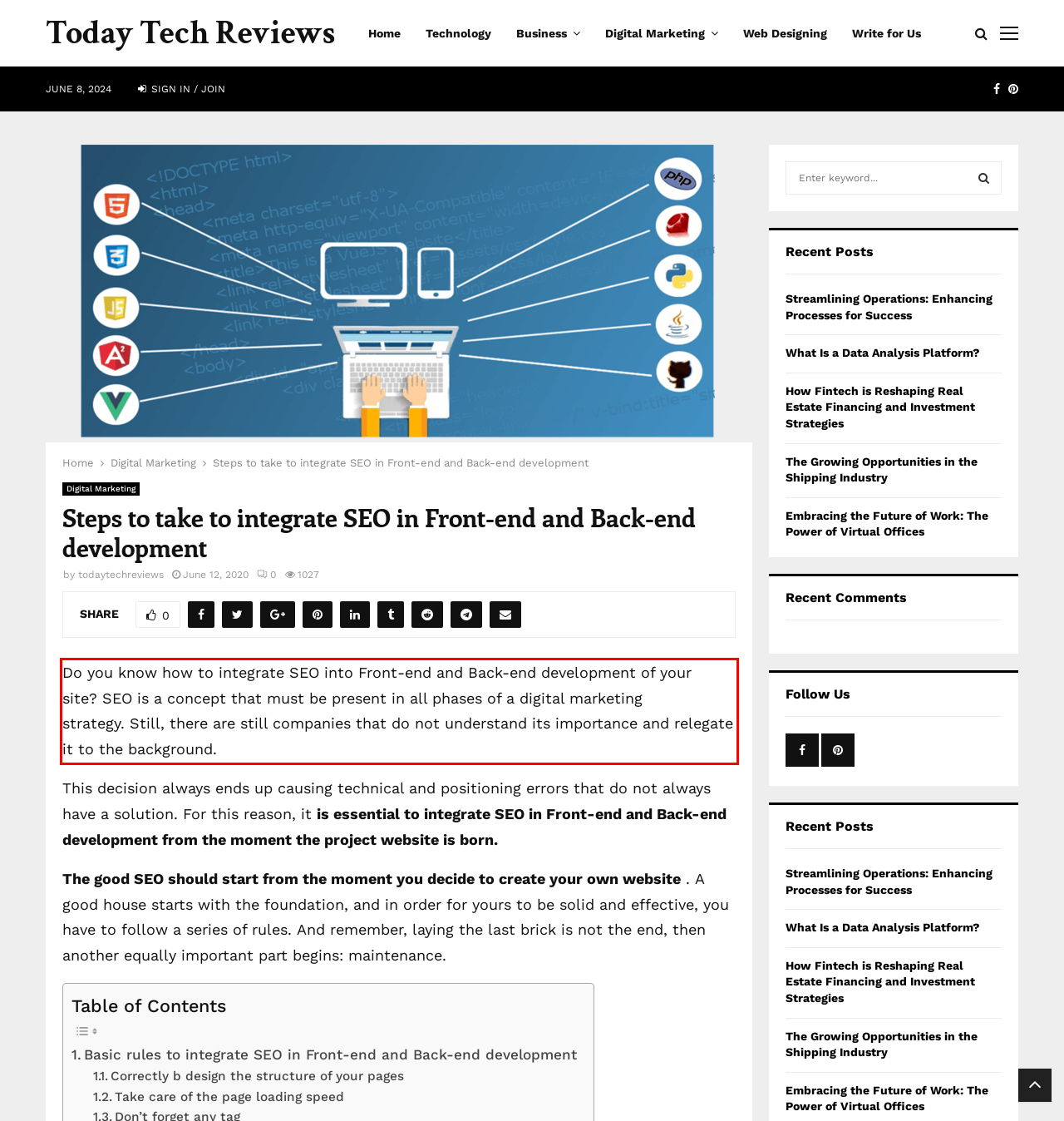From the provided screenshot, extract the text content that is enclosed within the red bounding box.

Do you know how to integrate SEO into Front-end and Back-end development of your site? SEO is a concept that must be present in all phases of a digital marketing strategy. Still, there are still companies that do not understand its importance and relegate it to the background.